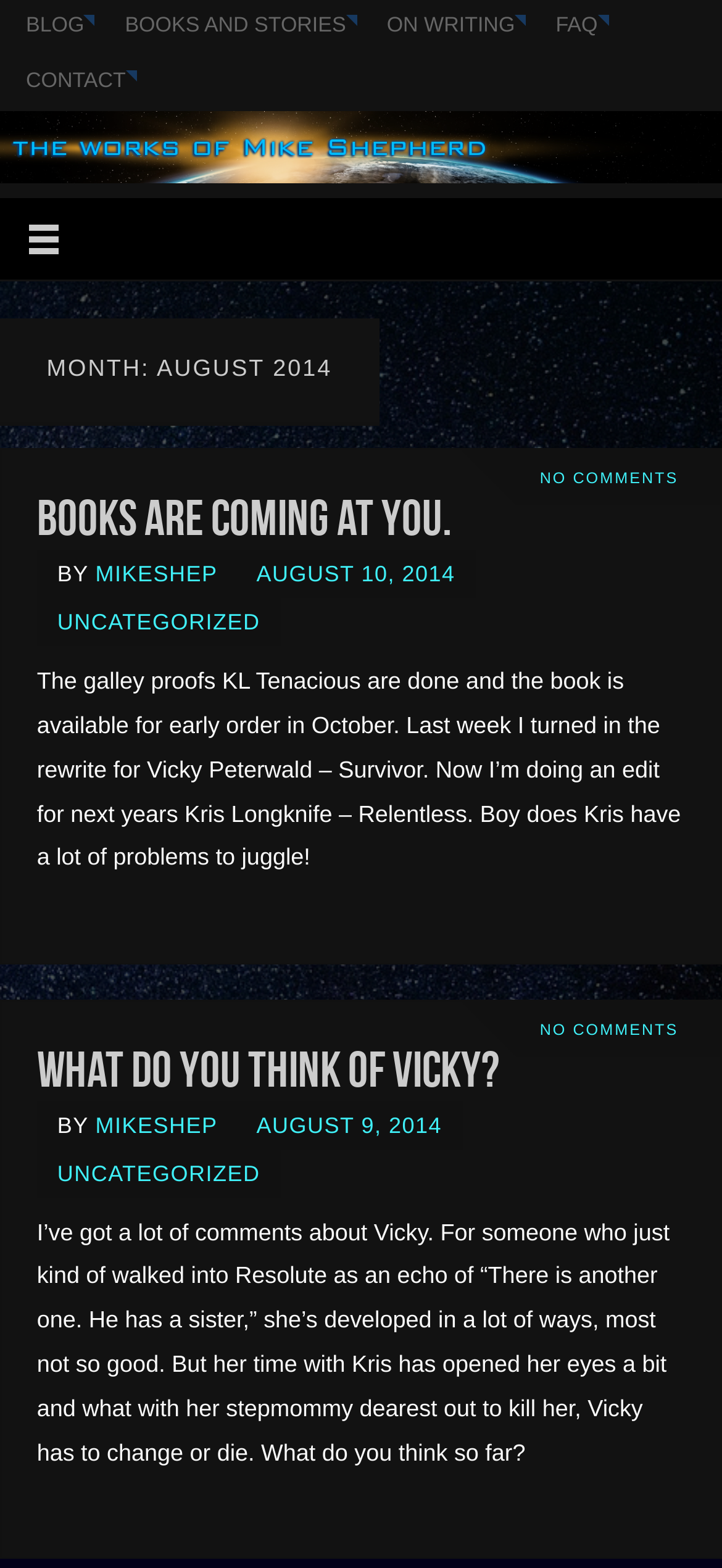Locate the bounding box coordinates of the clickable region necessary to complete the following instruction: "View Top 10 Best Air Freshener For Mold And Mildew in 2023". Provide the coordinates in the format of four float numbers between 0 and 1, i.e., [left, top, right, bottom].

None